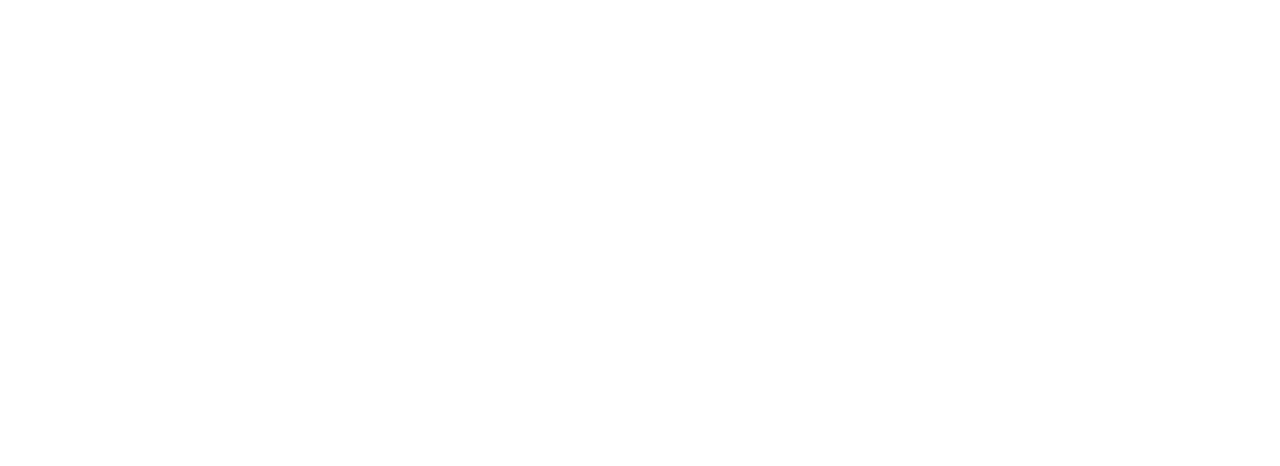Summarize the image with a detailed description that highlights all prominent details.

The image titled "WAST_03" visually represents an element related to a significant facility that has undergone extensive mechanical and electrical upgrades. This installation includes a specialized air conditioning system designed to replicate extreme heat conditions, which is crucial for training emergency services staff. The facility also boasts a large canteen with a separate tea point, providing ample relaxation and socialization space for staff, facilitating a supportive working environment. This infrastructure was completed on schedule and within budget, despite the challenges posed by the Covid-19 pandemic, highlighting the efficiency and resilience of the project execution.